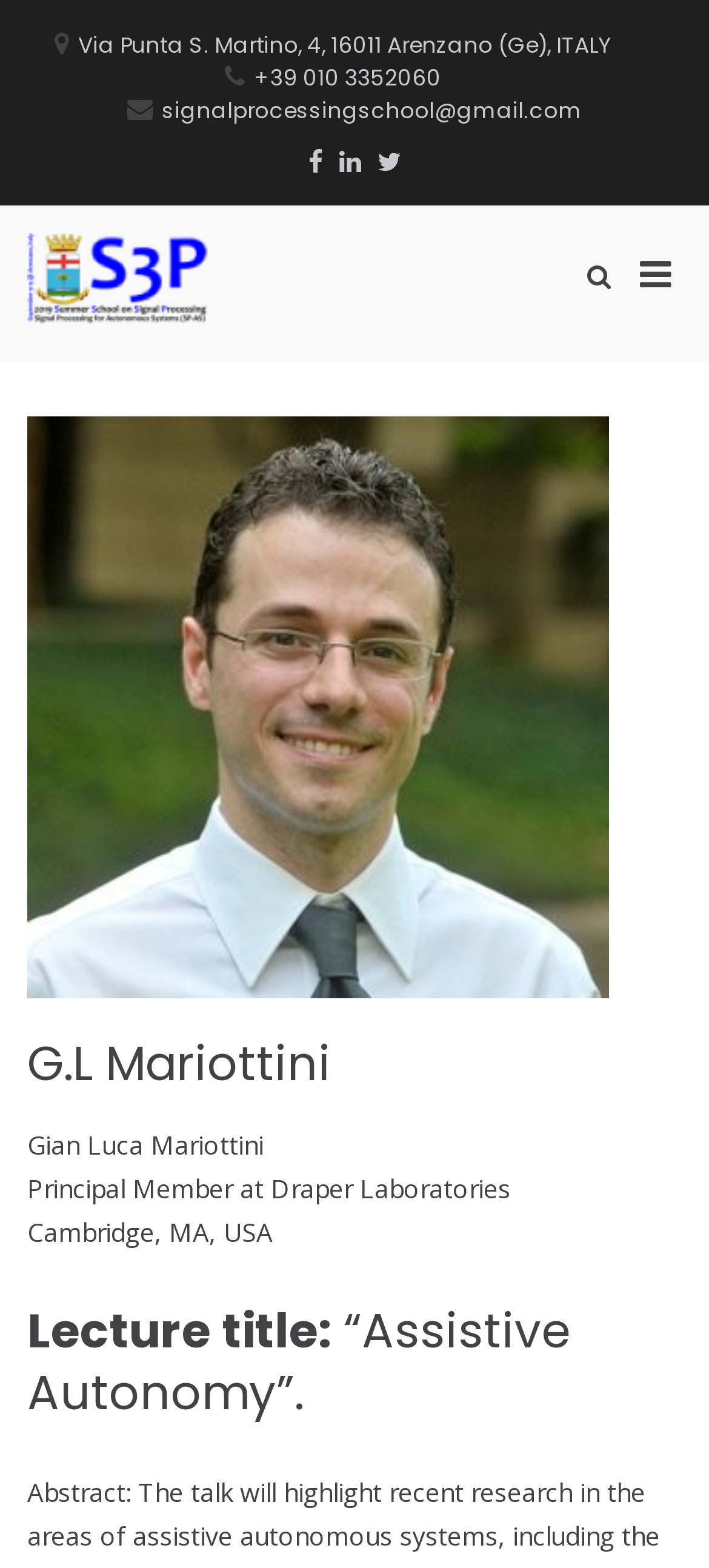Provide a one-word or short-phrase answer to the question:
What is the title of the lecture by G.L Mariottini?

“Assistive Autonomy”